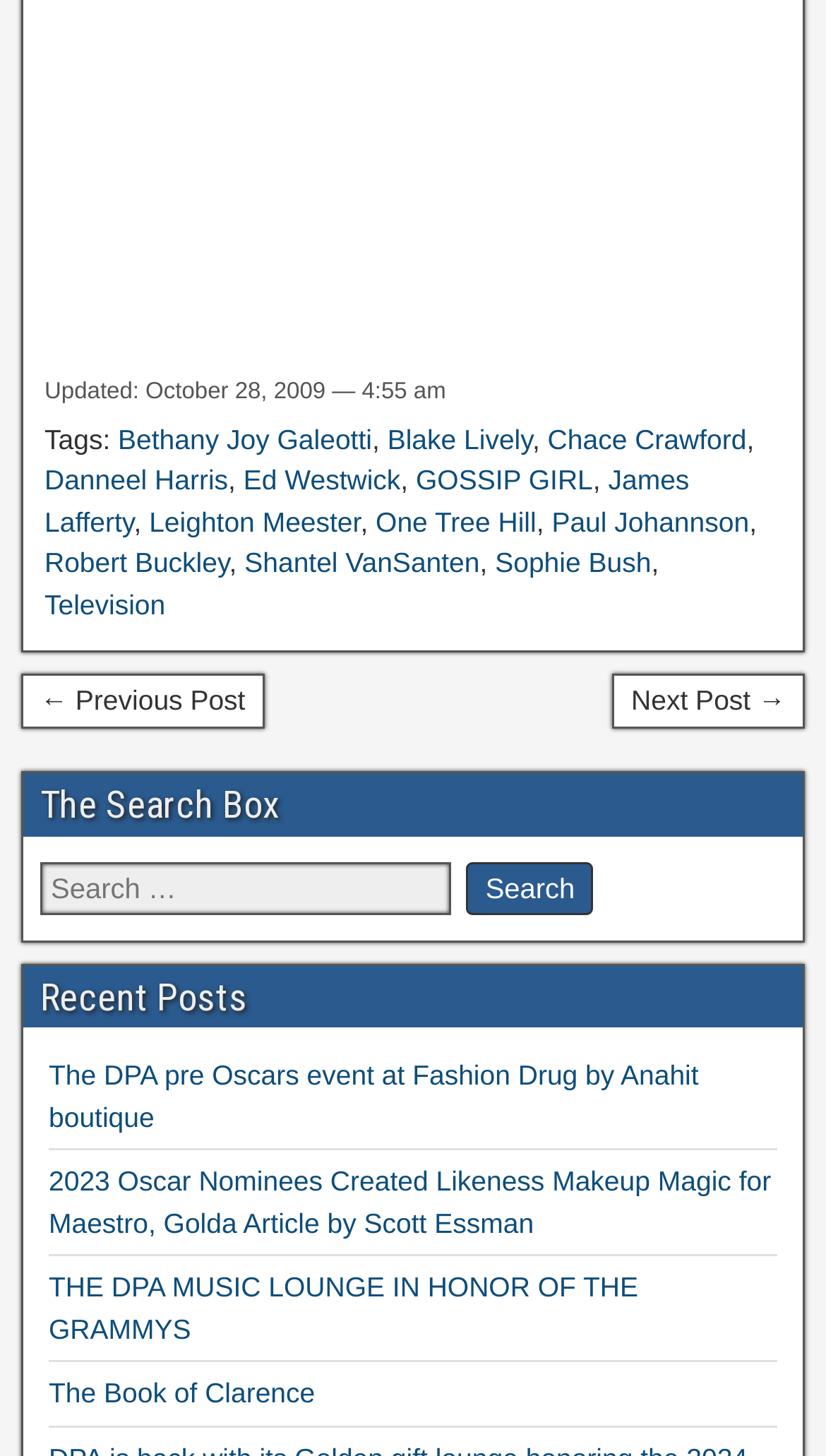Please identify the coordinates of the bounding box for the clickable region that will accomplish this instruction: "Go to previous post".

[0.026, 0.463, 0.32, 0.5]